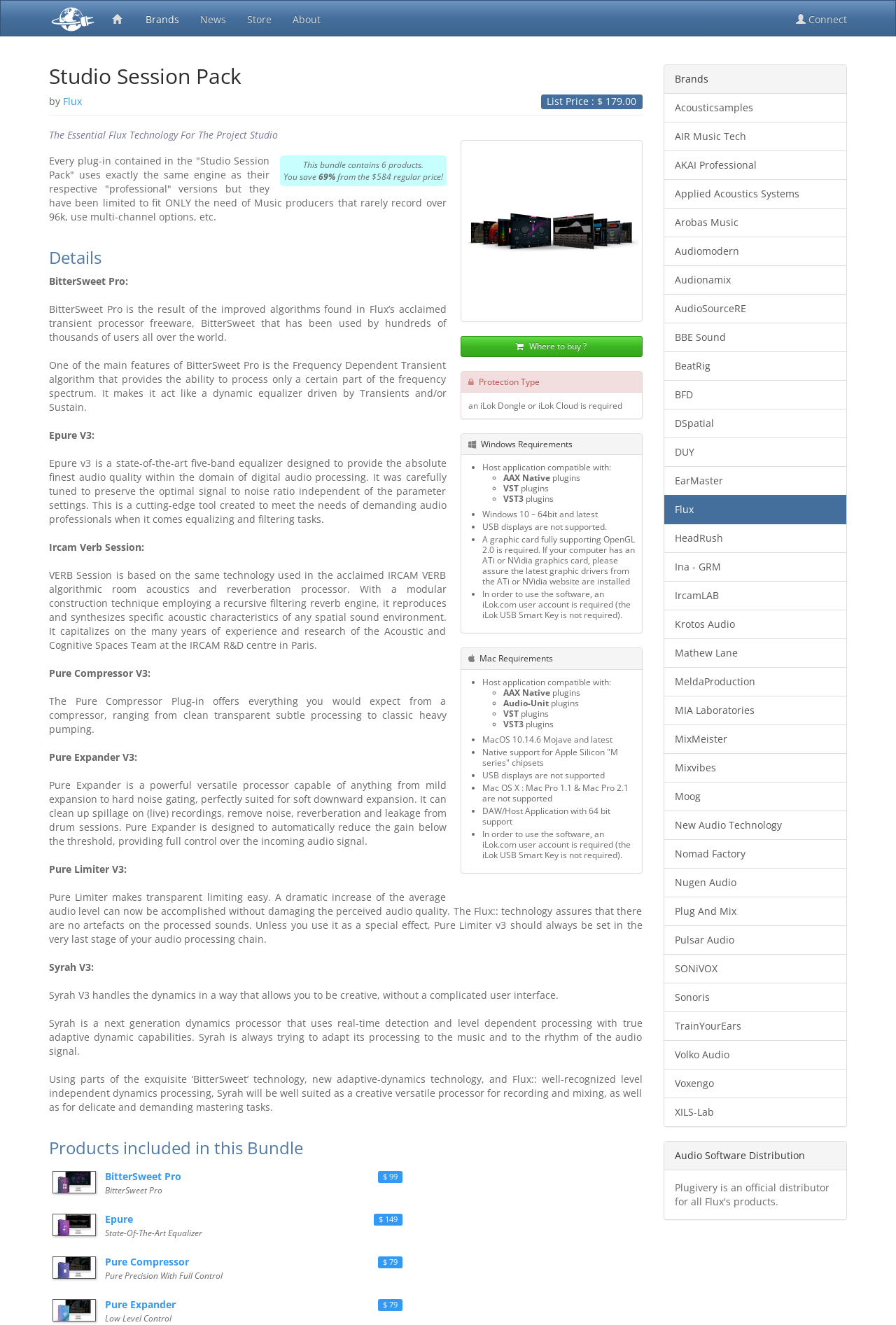Please locate the UI element described by "Ina - GRM" and provide its bounding box coordinates.

[0.741, 0.417, 0.945, 0.439]